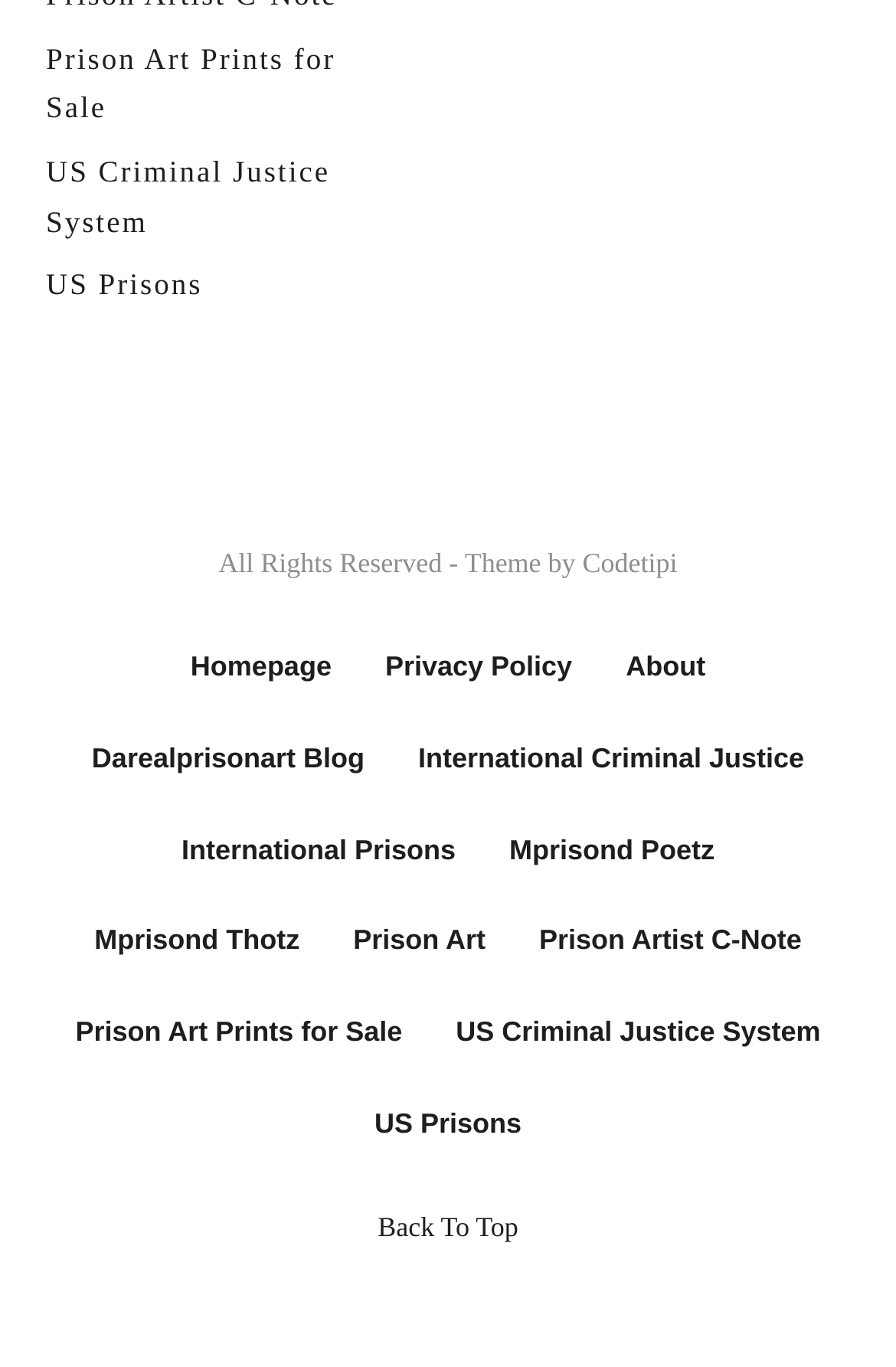What is the copyright information?
Craft a detailed and extensive response to the question.

The StaticText element with the text 'All Rights Reserved - Theme by' indicates that the website has a copyright notice, with all rights reserved.